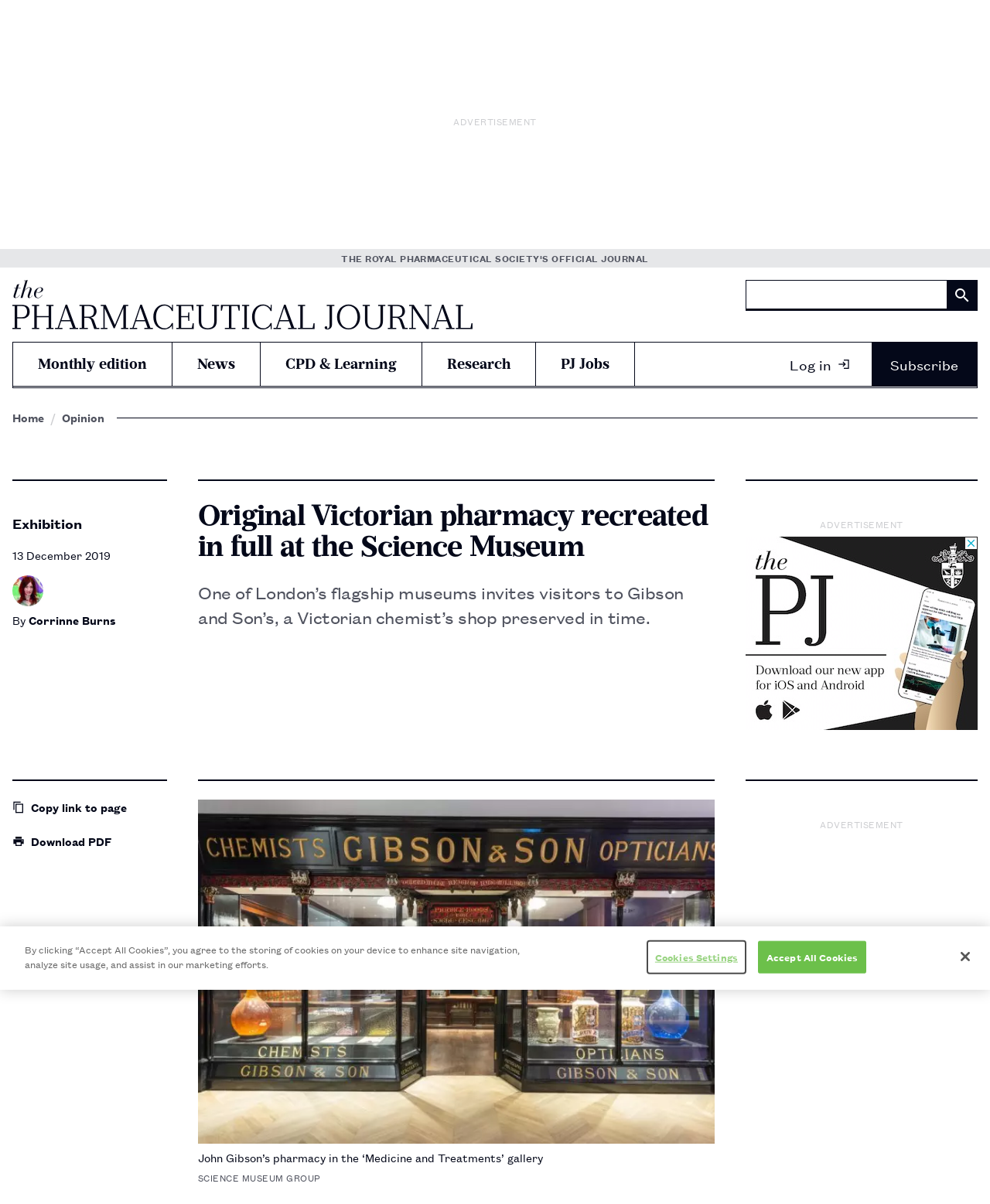Find the bounding box of the UI element described as: "Copy link to page". The bounding box coordinates should be given as four float values between 0 and 1, i.e., [left, top, right, bottom].

[0.012, 0.664, 0.169, 0.677]